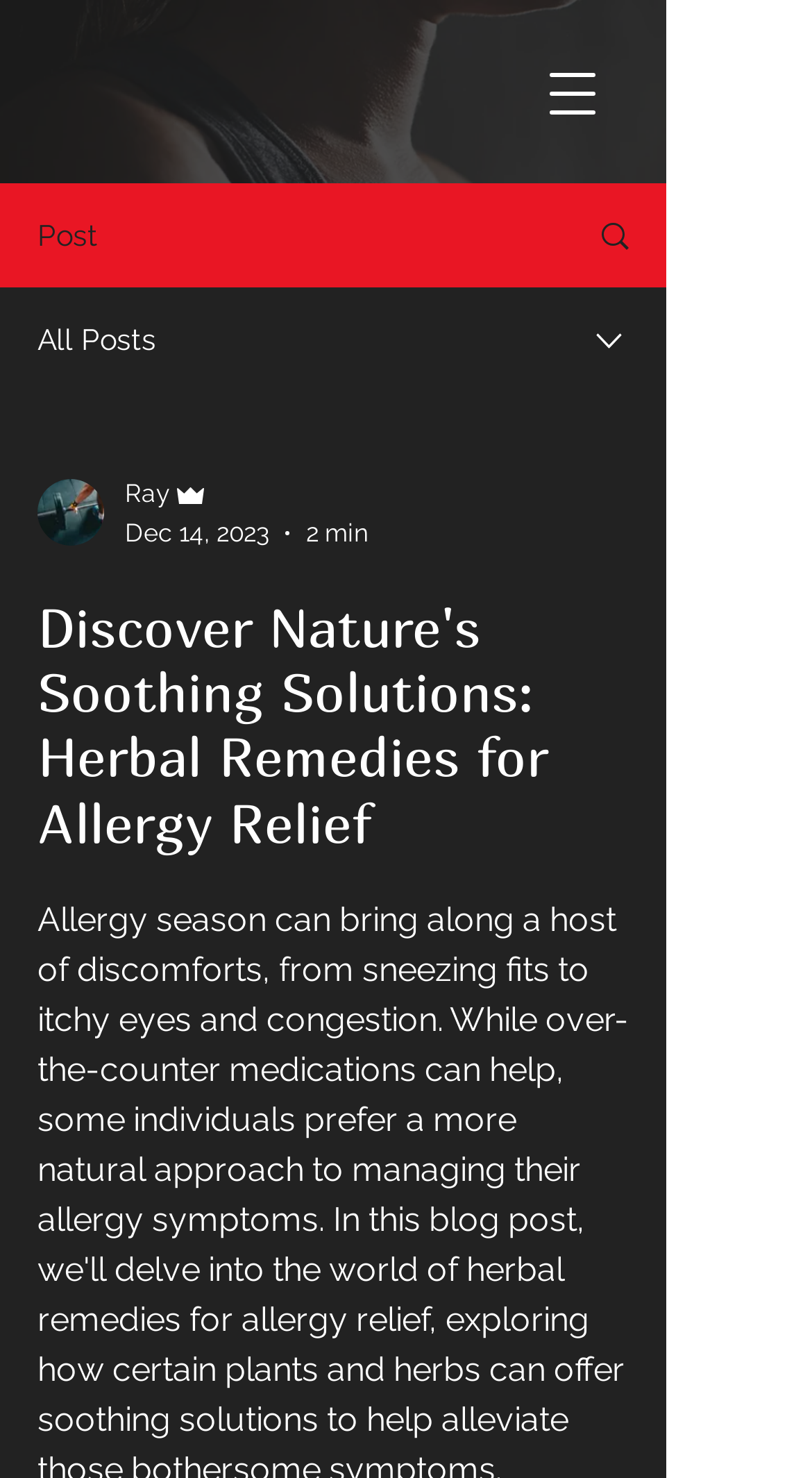What is the date of the current article?
Using the image as a reference, answer with just one word or a short phrase.

Dec 14, 2023